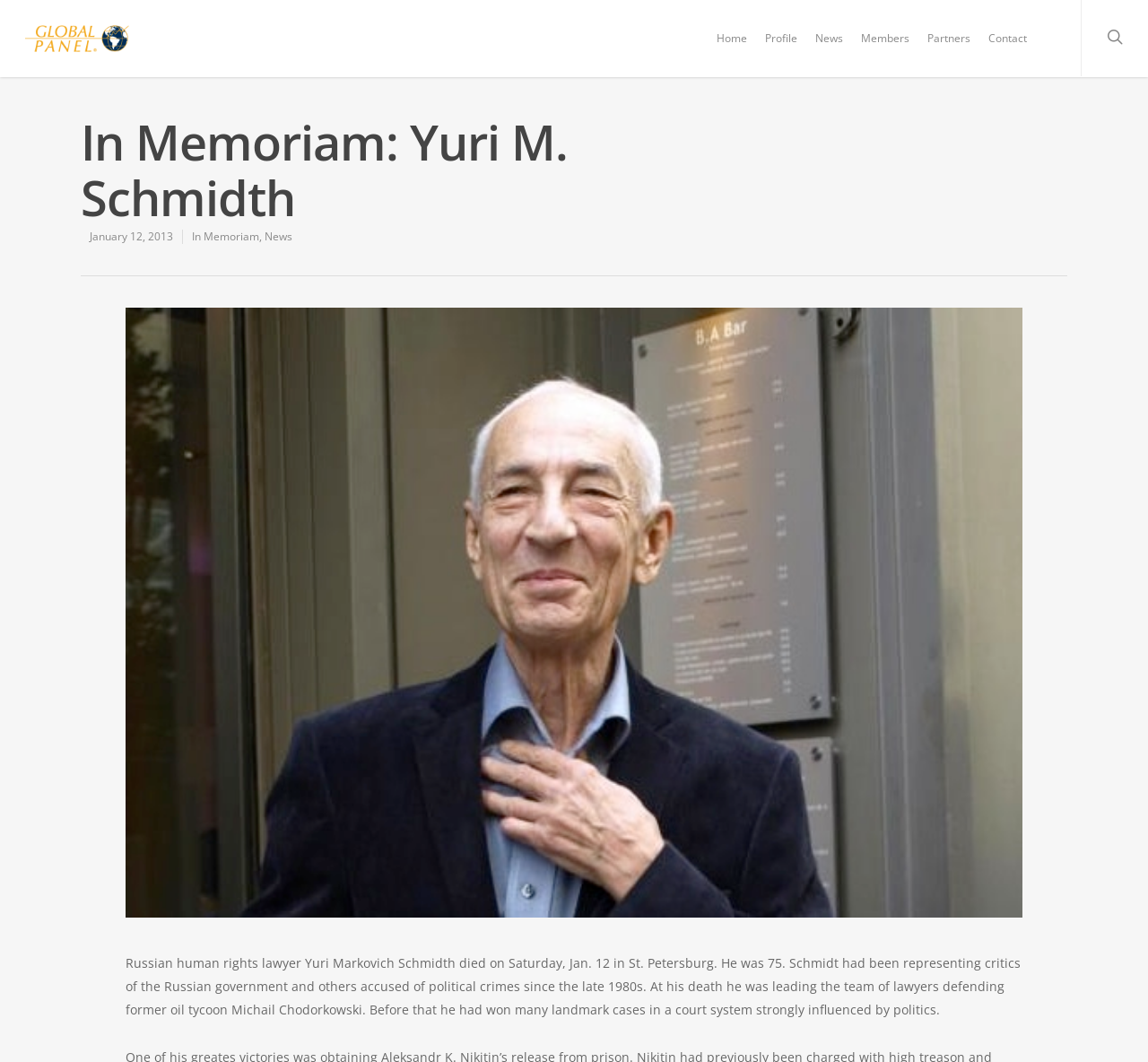By analyzing the image, answer the following question with a detailed response: When did Yuri M. Schmidth die?

The webpage states that Yuri M. Schmidth died on 'Saturday, Jan. 12' which indicates the date of his death.